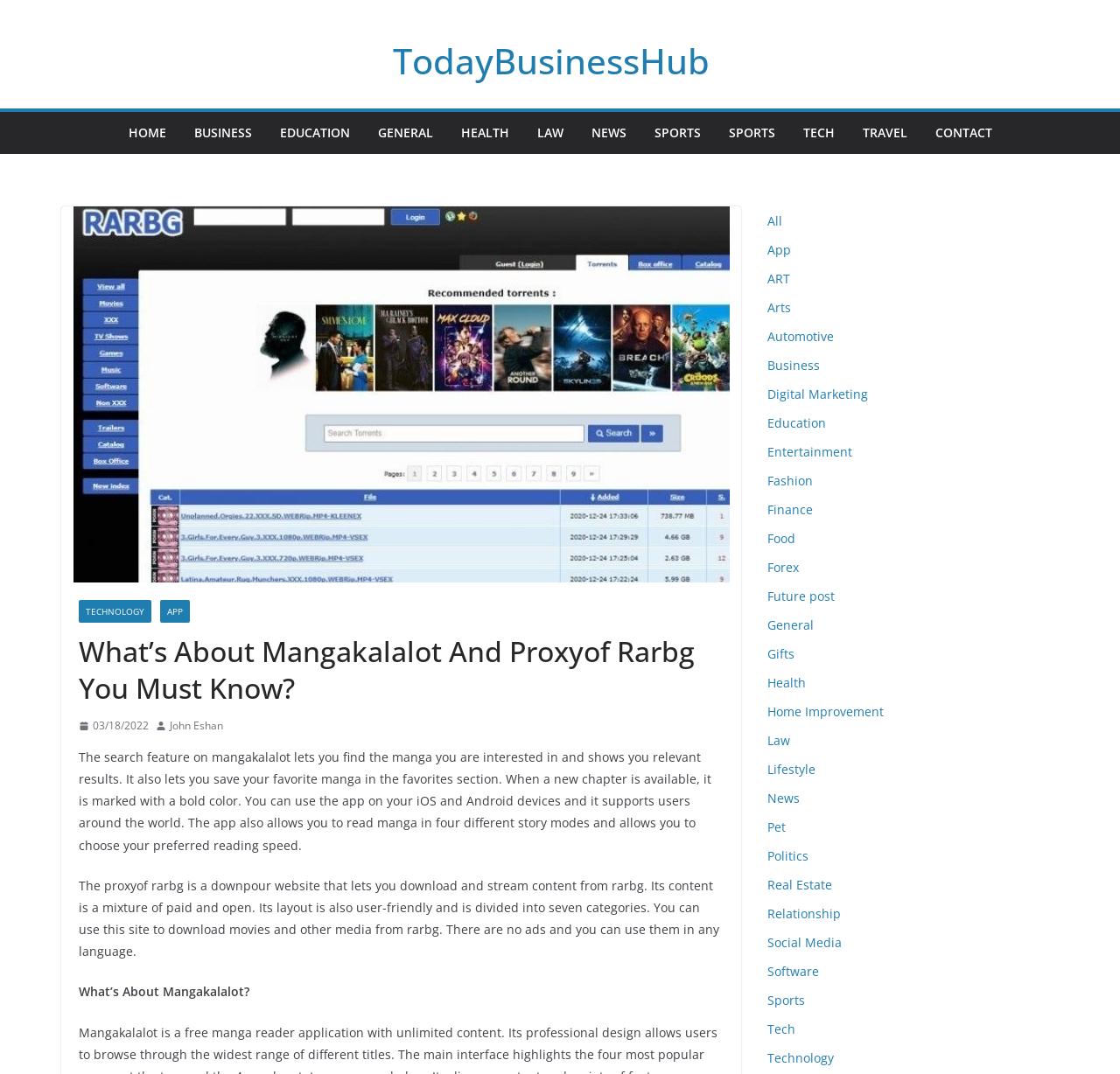Pinpoint the bounding box coordinates of the area that should be clicked to complete the following instruction: "Click on the 'HOME' link". The coordinates must be given as four float numbers between 0 and 1, i.e., [left, top, right, bottom].

[0.114, 0.112, 0.148, 0.135]